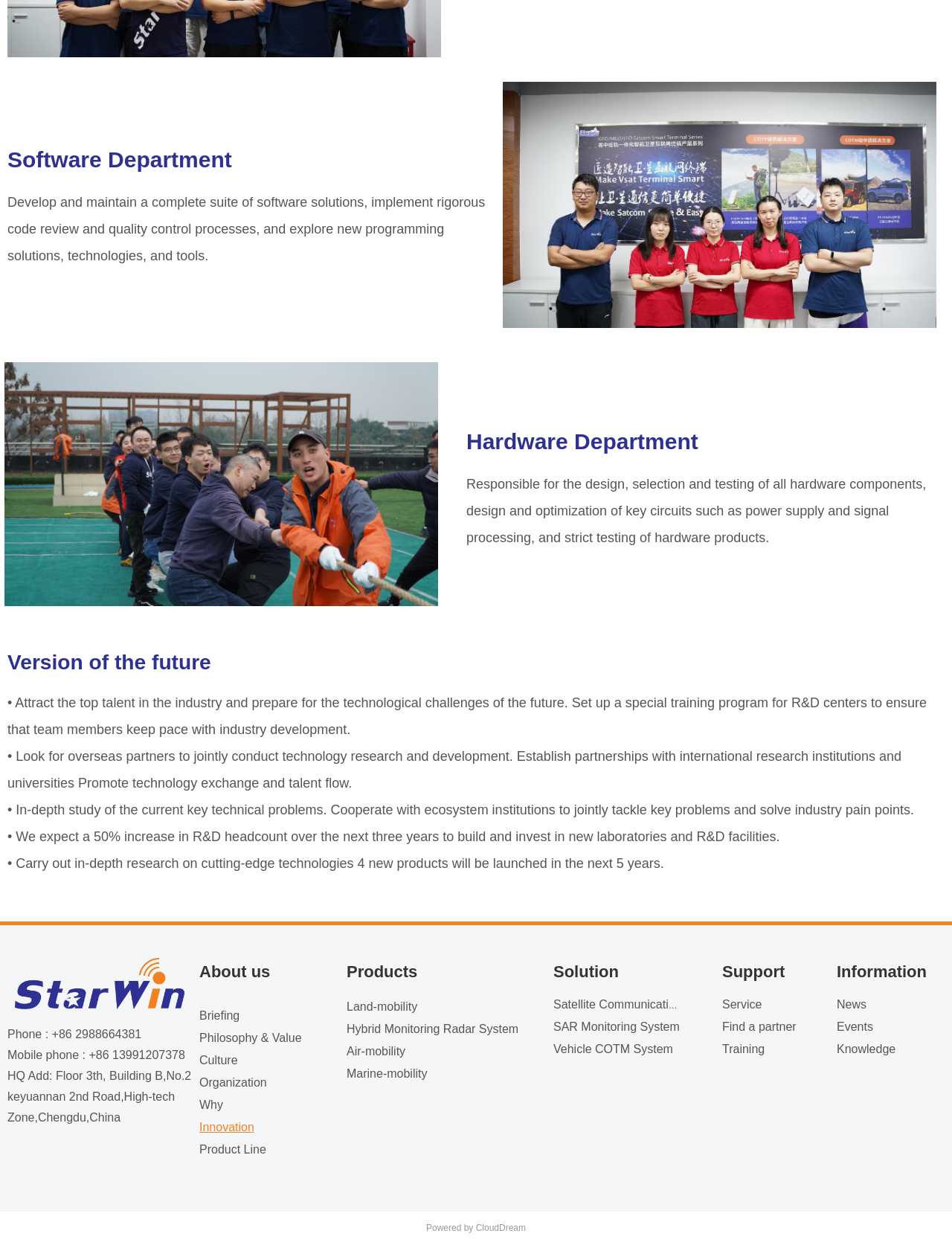Please mark the clickable region by giving the bounding box coordinates needed to complete this instruction: "Click on 'Briefing'".

[0.202, 0.808, 0.328, 0.826]